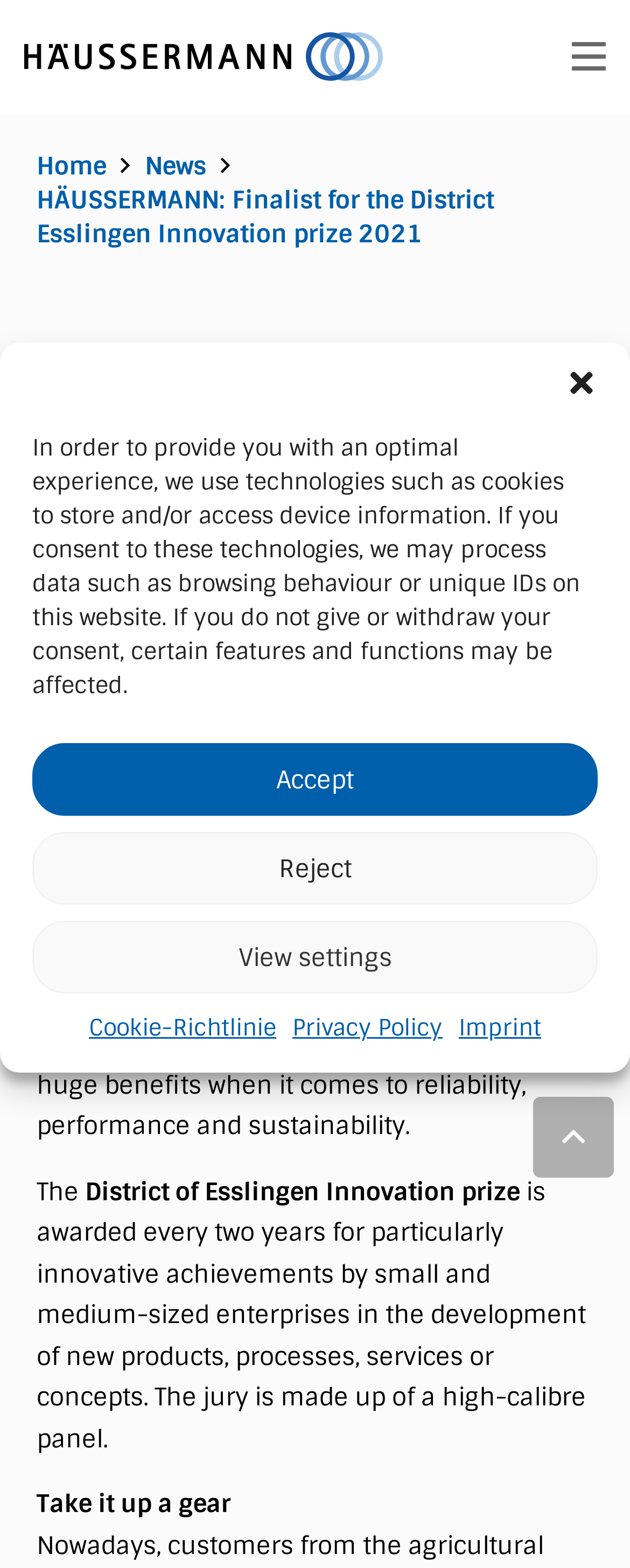What is the benefit of XLife technology?
Craft a detailed and extensive response to the question.

The webpage explains that XLife technology enables up to 20 times longer service life under dynamic loads in the clutches of commercial vehicles and passenger cars, which means it provides a significant improvement in terms of reliability, performance, and sustainability.